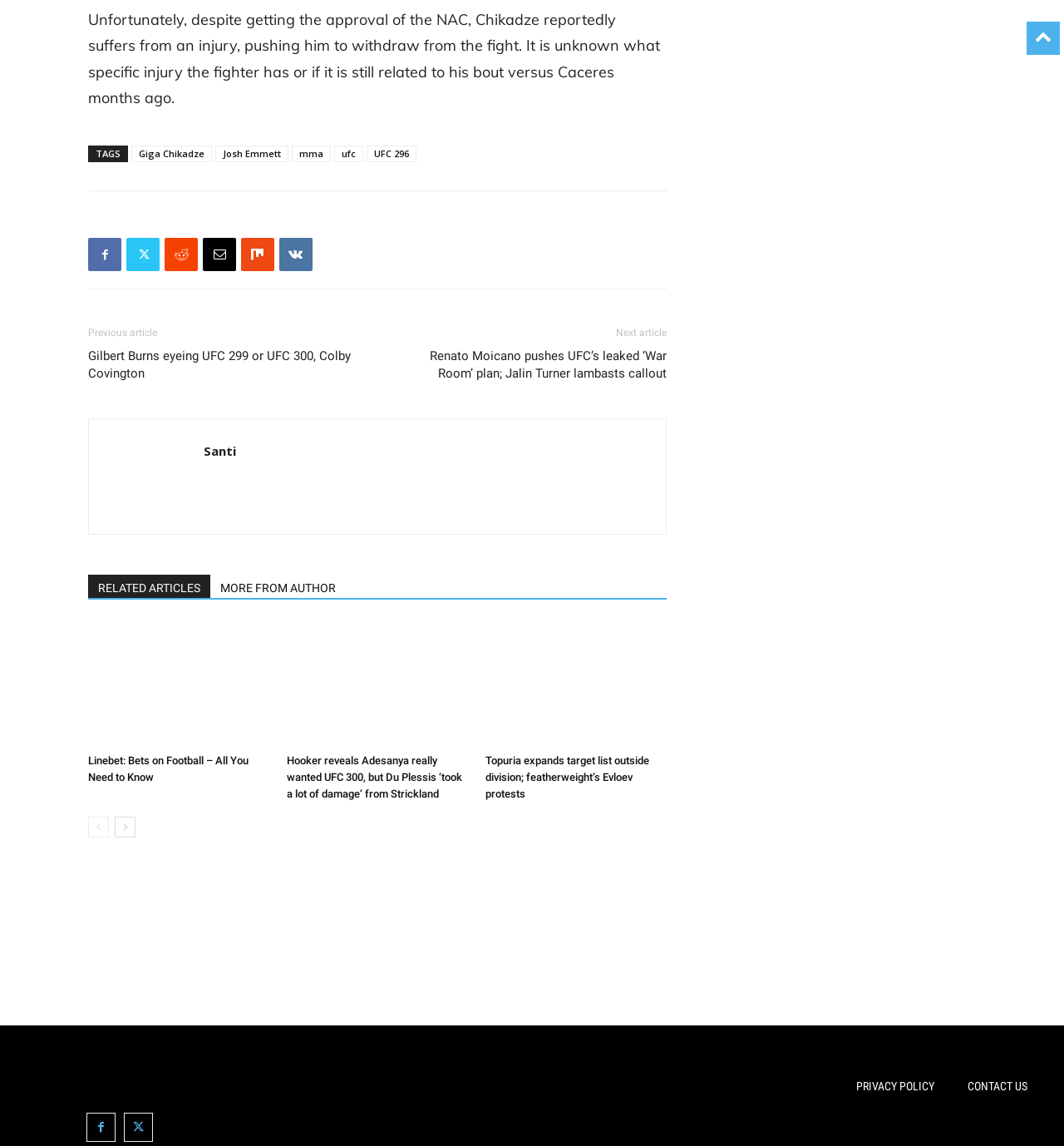Can you specify the bounding box coordinates of the area that needs to be clicked to fulfill the following instruction: "Read the 'RELATED ARTICLES MORE FROM AUTHOR' heading"?

[0.083, 0.502, 0.627, 0.523]